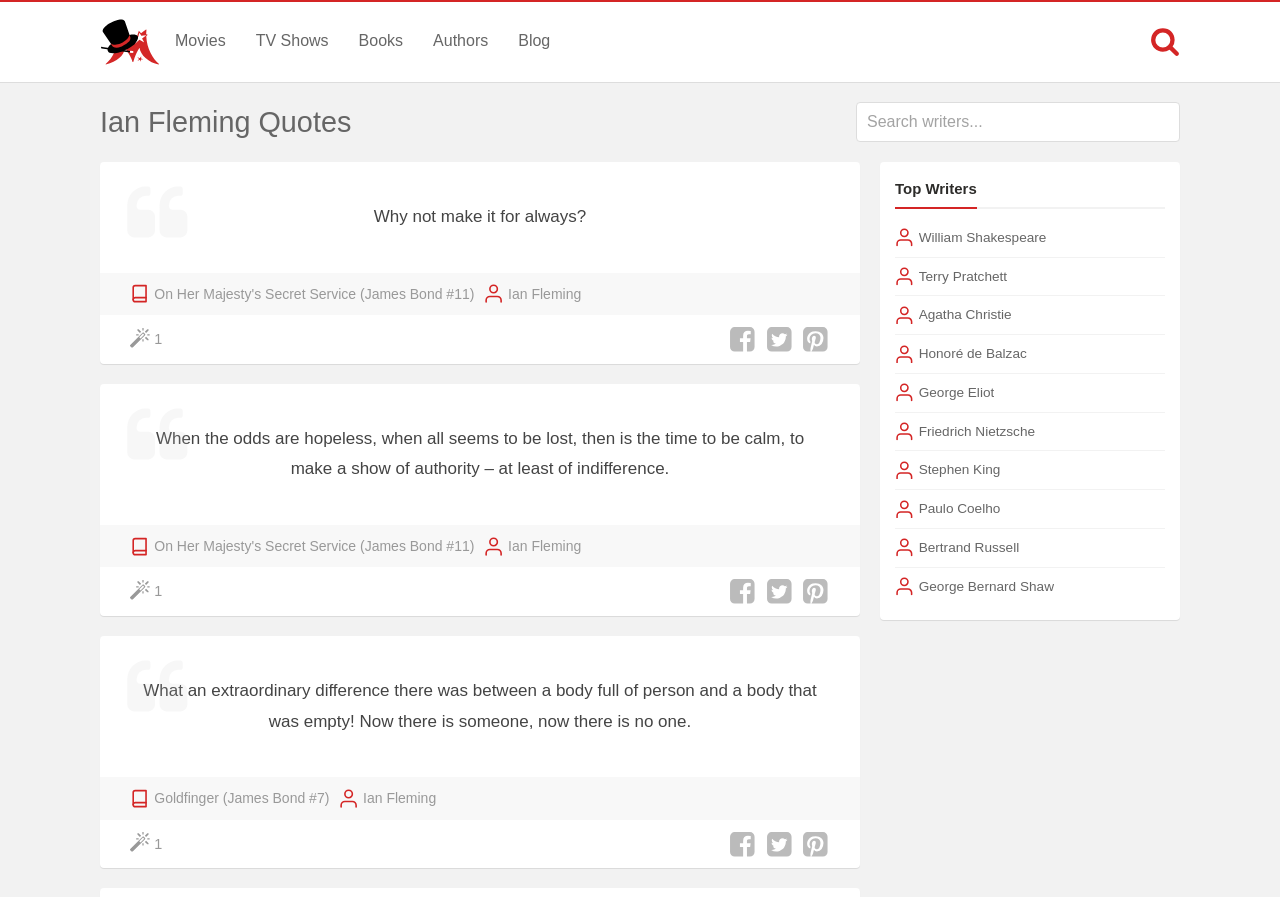Based on the element description: "parent_node: Waterloo, Ontario", identify the bounding box coordinates for this UI element. The coordinates must be four float numbers between 0 and 1, listed as [left, top, right, bottom].

None